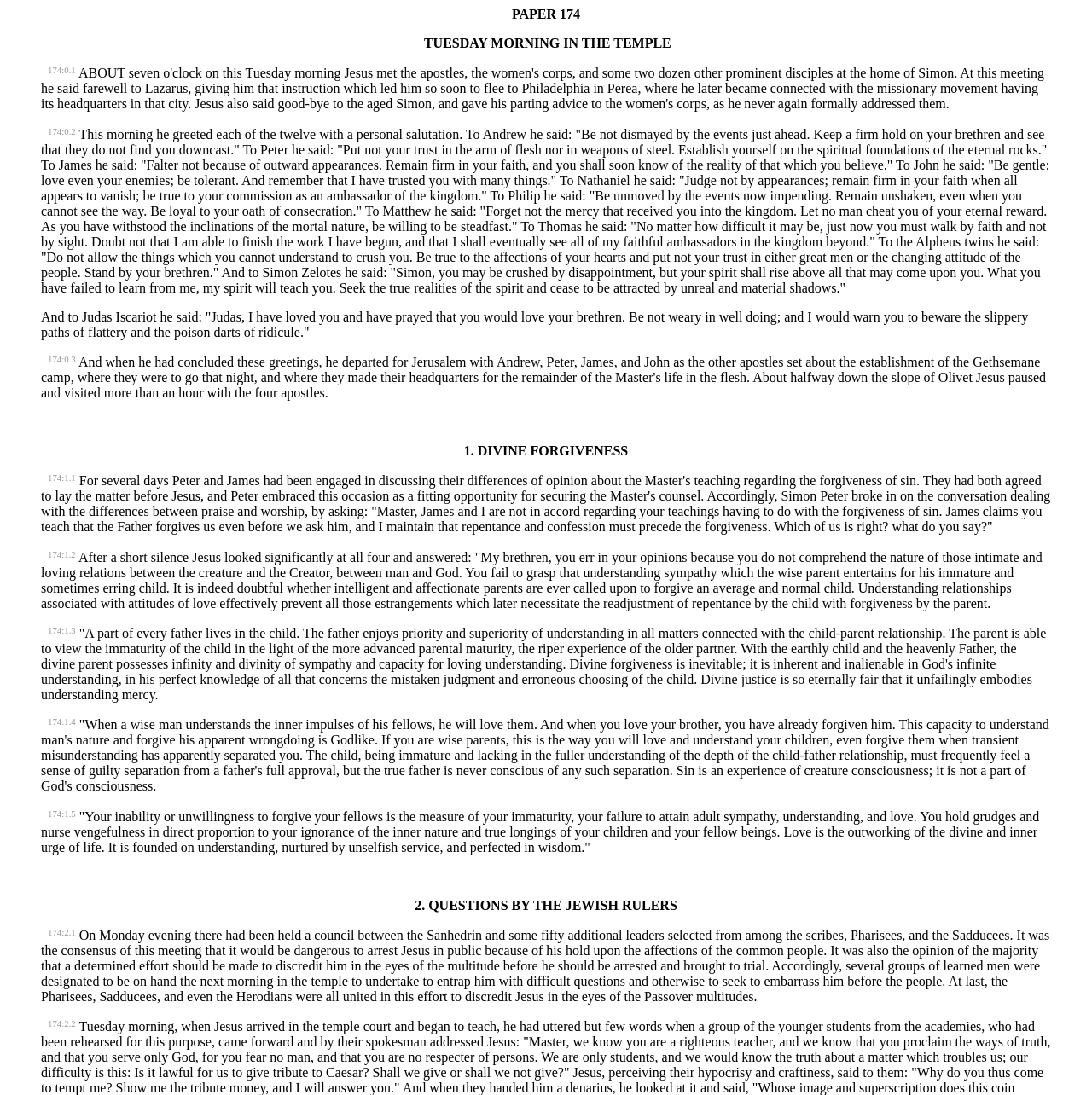What did Jesus say to Andrew?
Please provide a single word or phrase in response based on the screenshot.

Be not dismayed by the events just ahead.